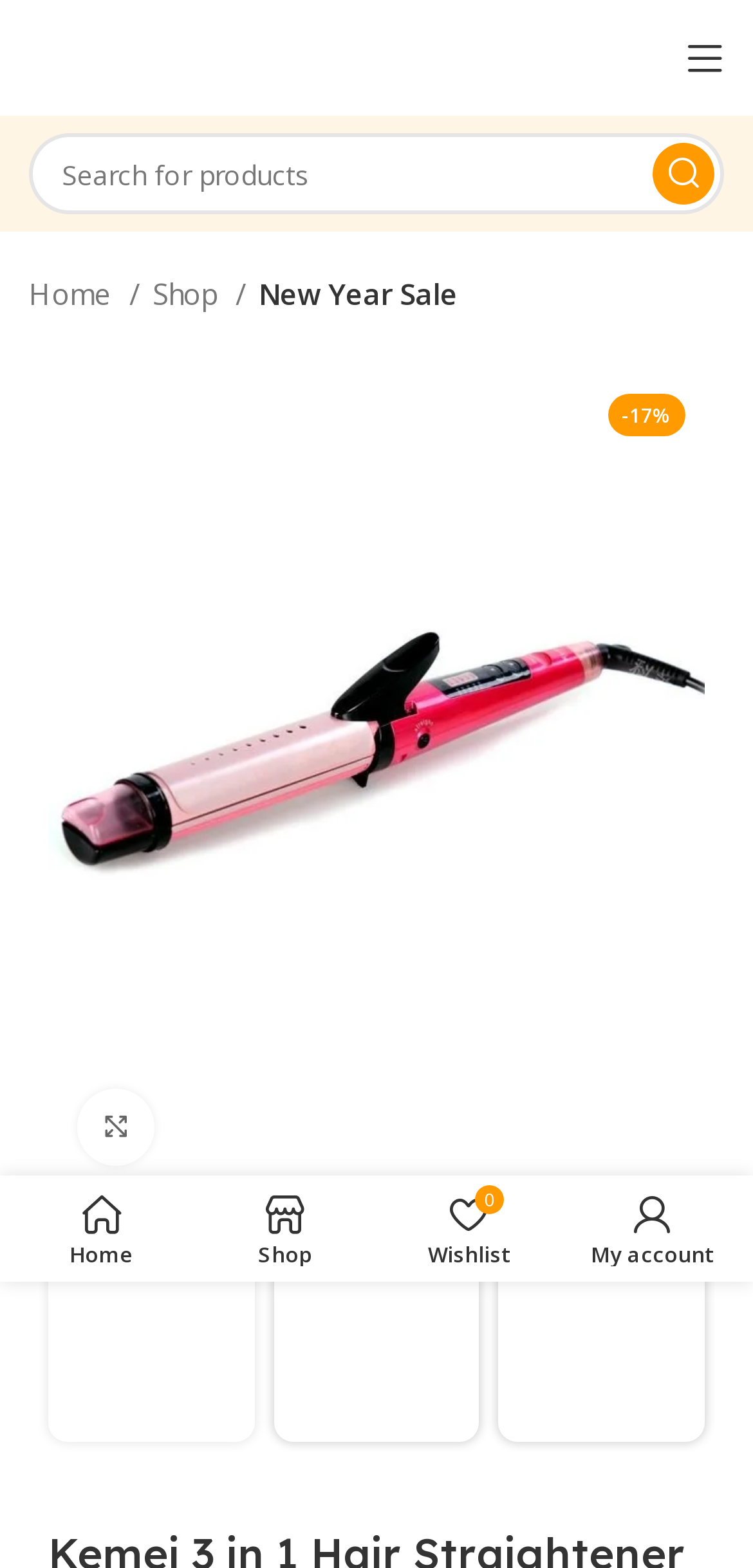Please determine the bounding box coordinates of the area that needs to be clicked to complete this task: 'Go to home page'. The coordinates must be four float numbers between 0 and 1, formatted as [left, top, right, bottom].

[0.013, 0.756, 0.256, 0.811]